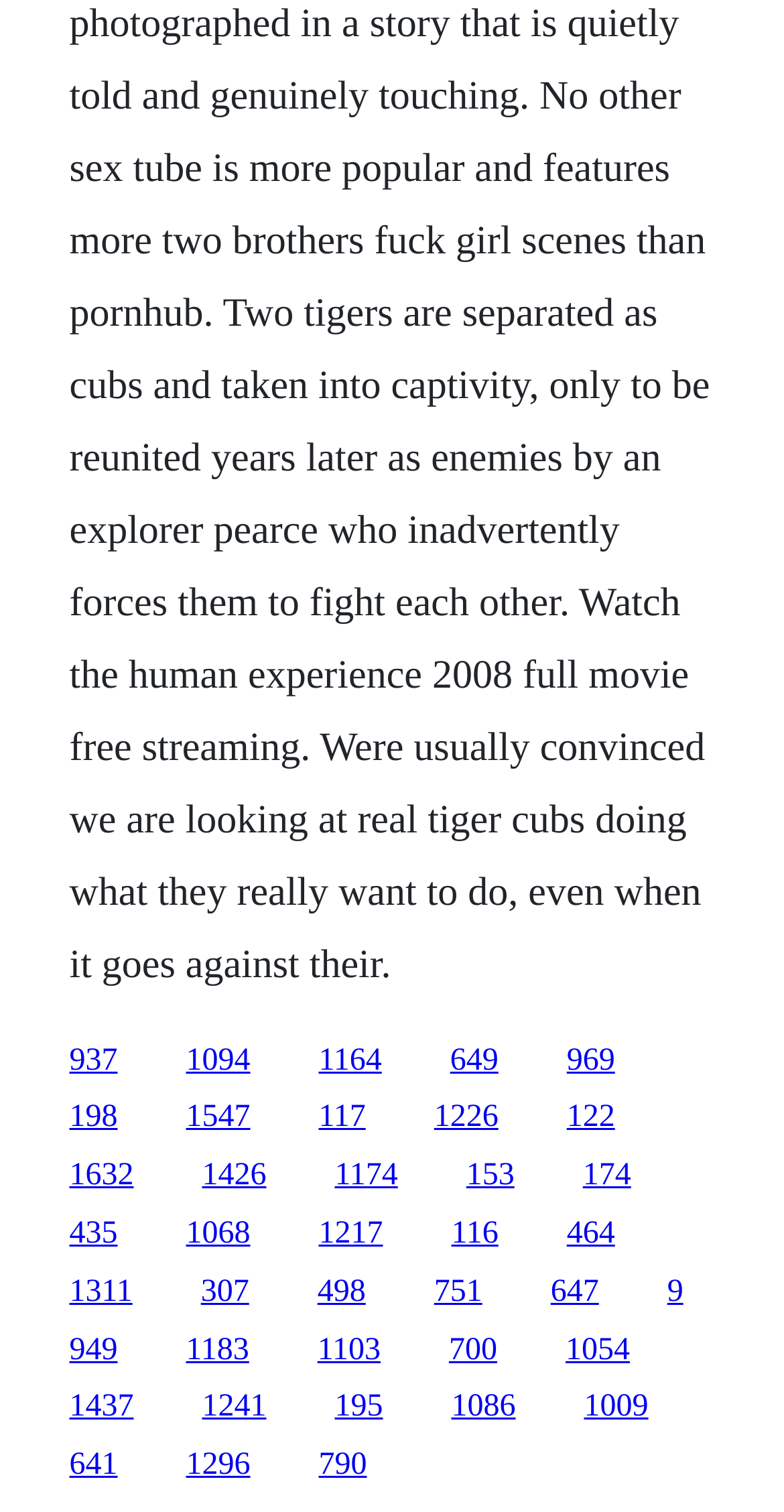Please provide the bounding box coordinates for the element that needs to be clicked to perform the instruction: "click the first link". The coordinates must consist of four float numbers between 0 and 1, formatted as [left, top, right, bottom].

[0.088, 0.69, 0.15, 0.712]